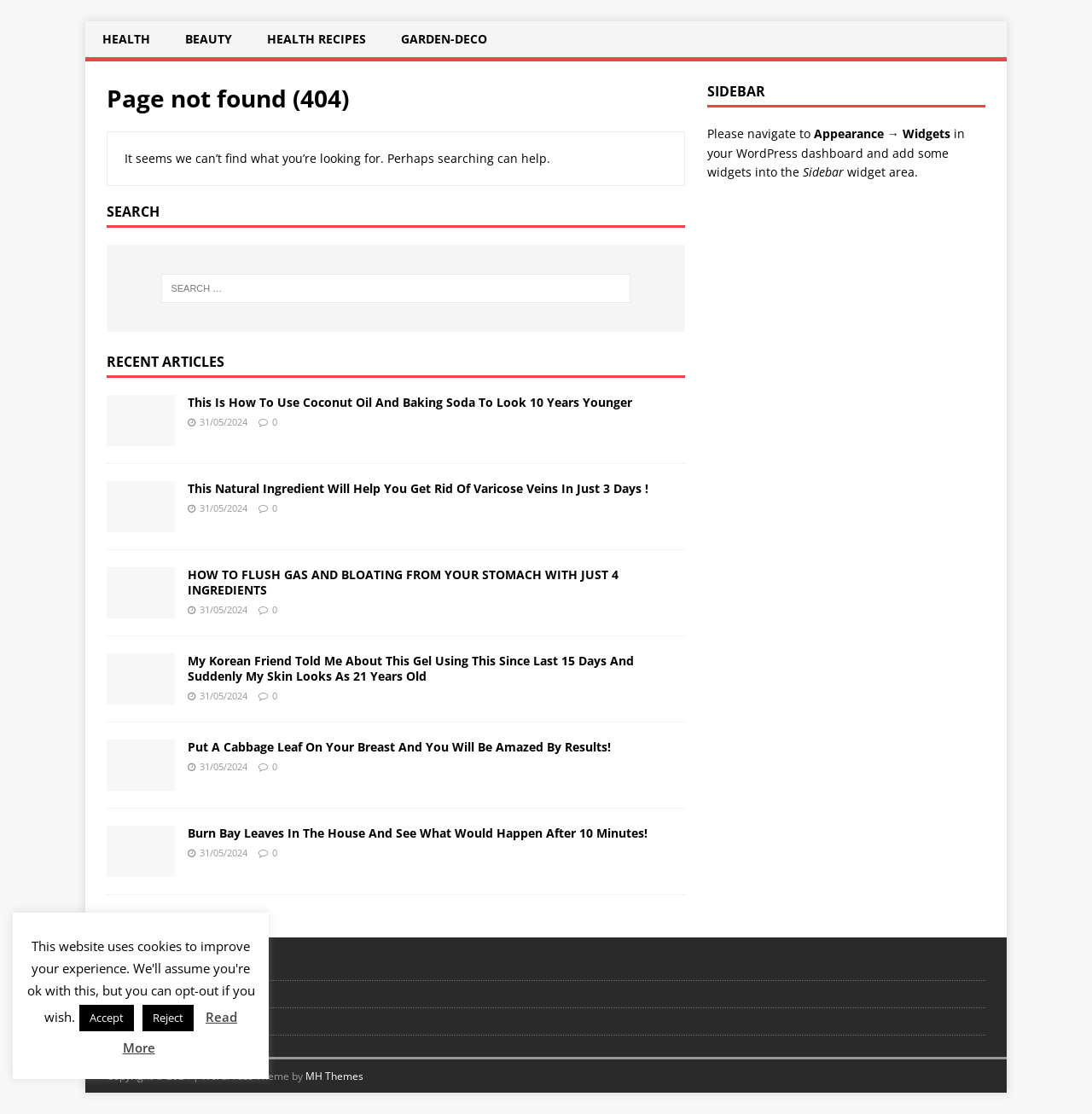Given the element description, predict the bounding box coordinates in the format (top-left x, top-left y, bottom-right x, bottom-right y), using floating point numbers between 0 and 1: Privacy Policy

[0.098, 0.86, 0.902, 0.88]